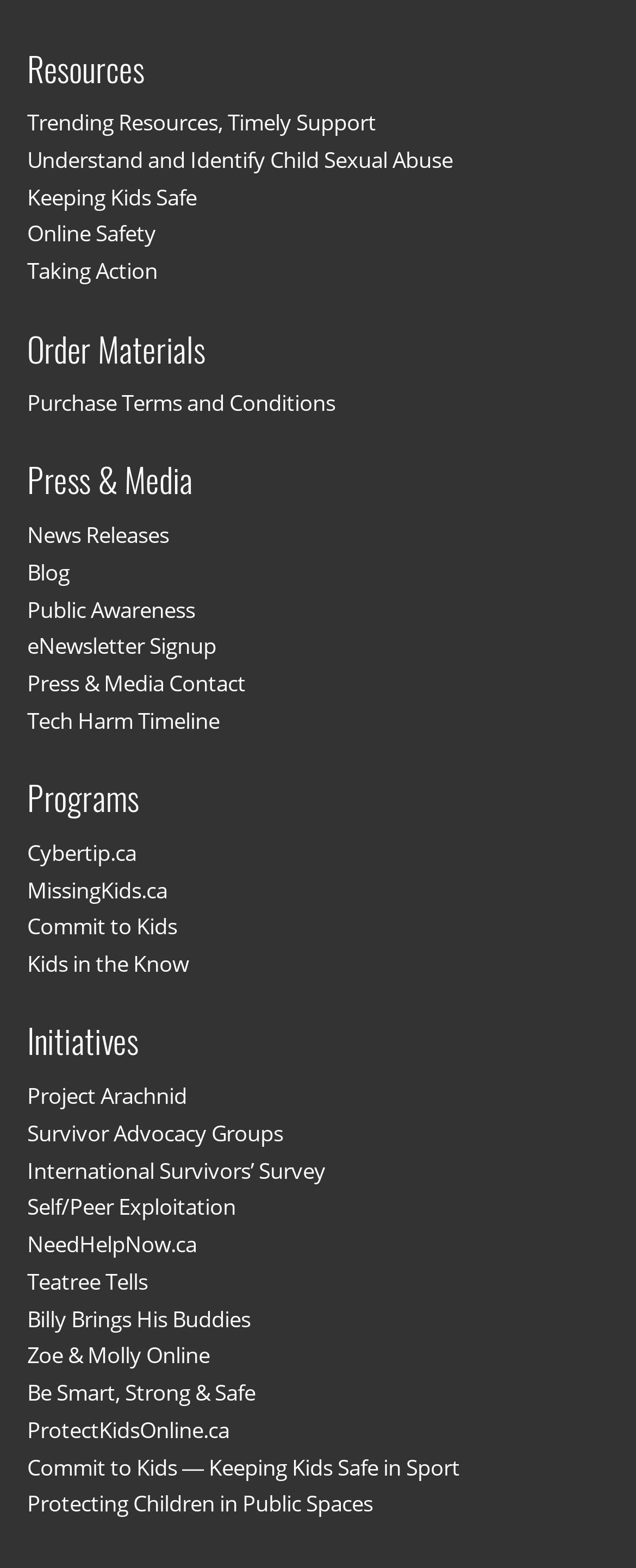Please respond to the question using a single word or phrase:
What is the first resource listed?

Trending Resources, Timely Support